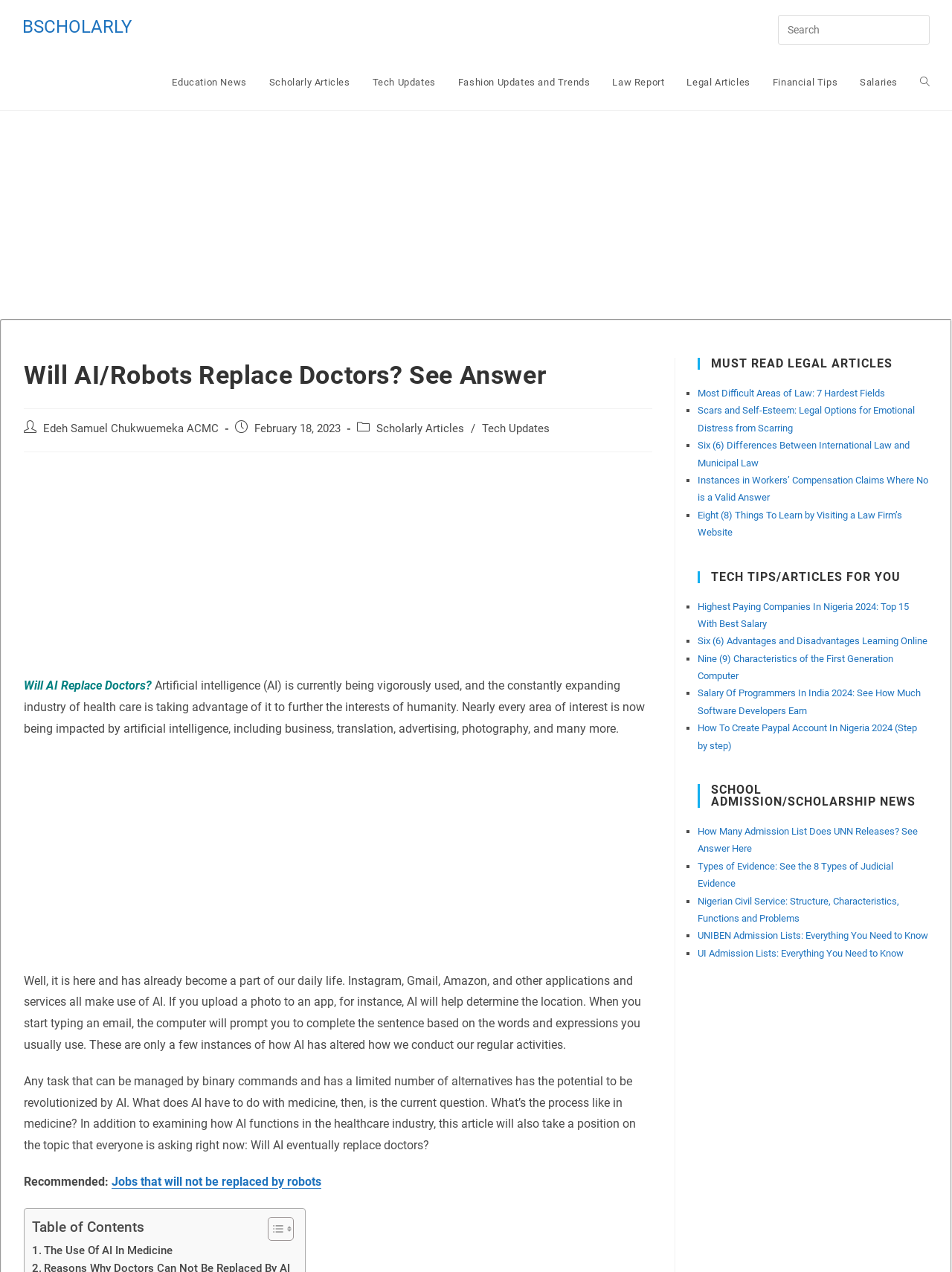Bounding box coordinates are specified in the format (top-left x, top-left y, bottom-right x, bottom-right y). All values are floating point numbers bounded between 0 and 1. Please provide the bounding box coordinate of the region this sentence describes: aria-label="Advertisement" name="aswift_3" title="Advertisement"

[0.224, 0.593, 0.486, 0.757]